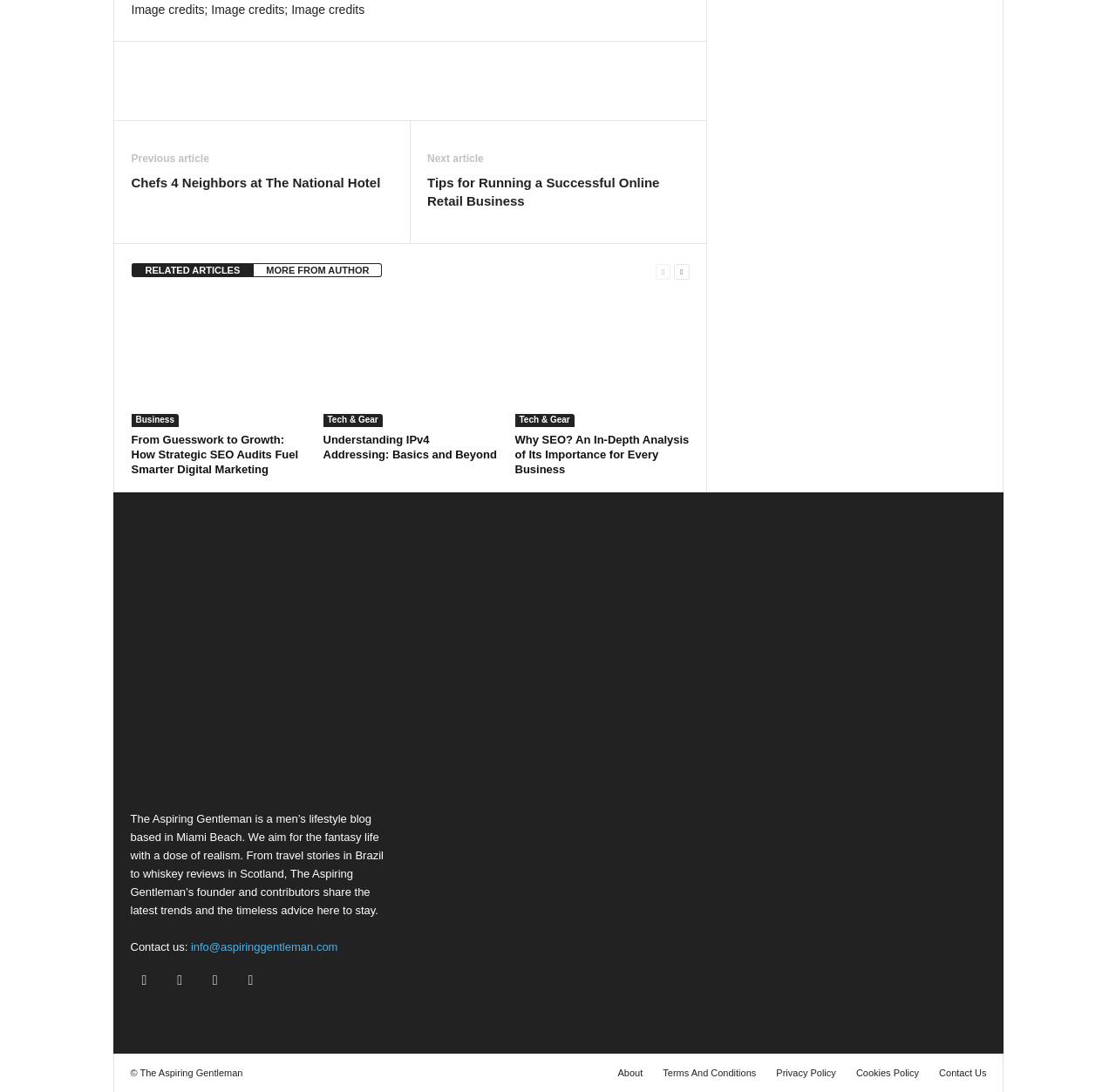Please provide a comprehensive response to the question below by analyzing the image: 
What is the topic of the article with the image 'From Guesswork to Growth: How Strategic SEO Audits Fuel Smarter Digital Marketing'?

I found this answer by looking at the link element that contains the image and the text 'From Guesswork to Growth: How Strategic SEO Audits Fuel Smarter Digital Marketing', which suggests that the article is about SEO audits.